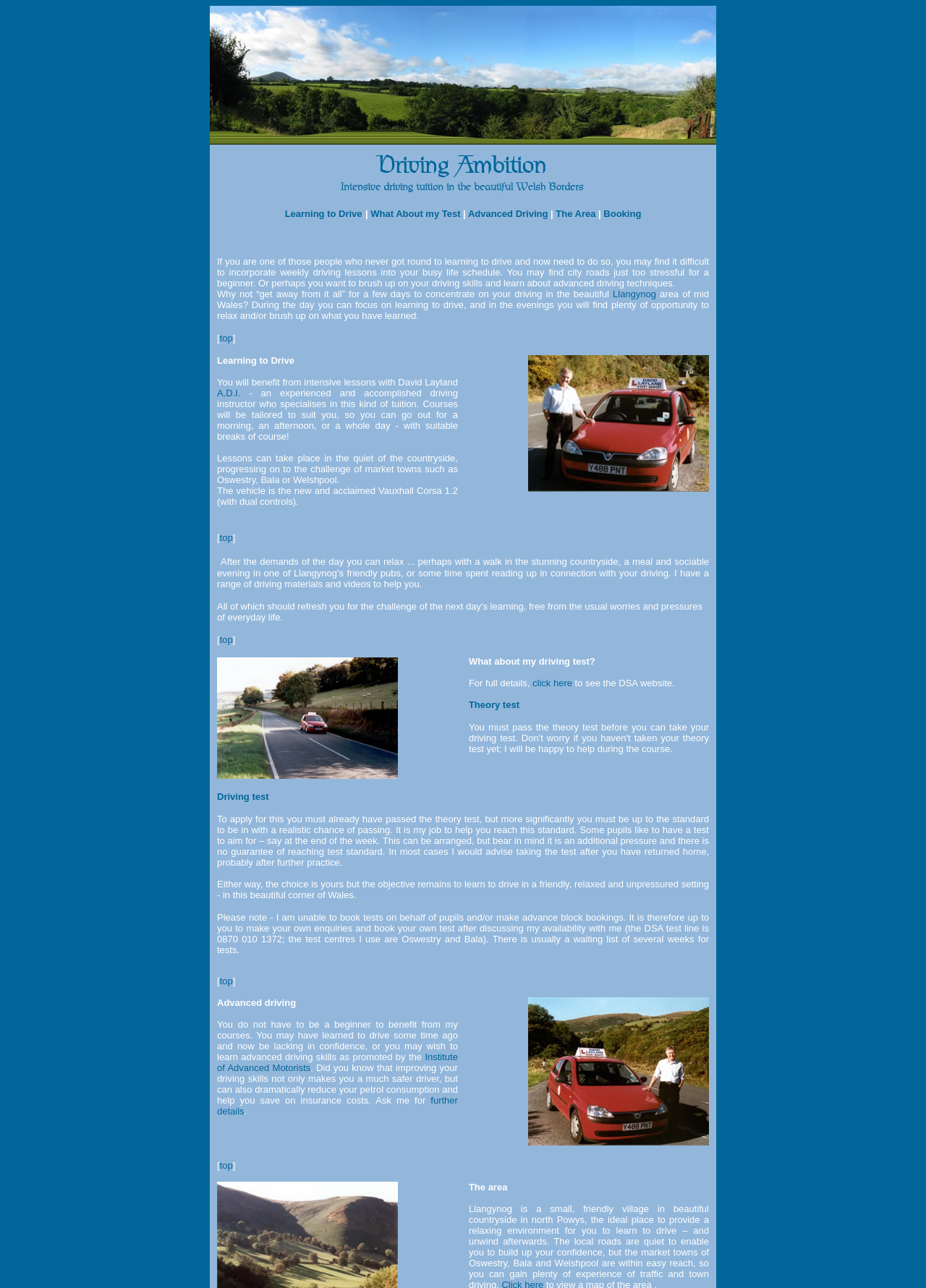Locate the bounding box coordinates of the clickable region to complete the following instruction: "Click on 'Learning to Drive'."

[0.308, 0.161, 0.391, 0.17]